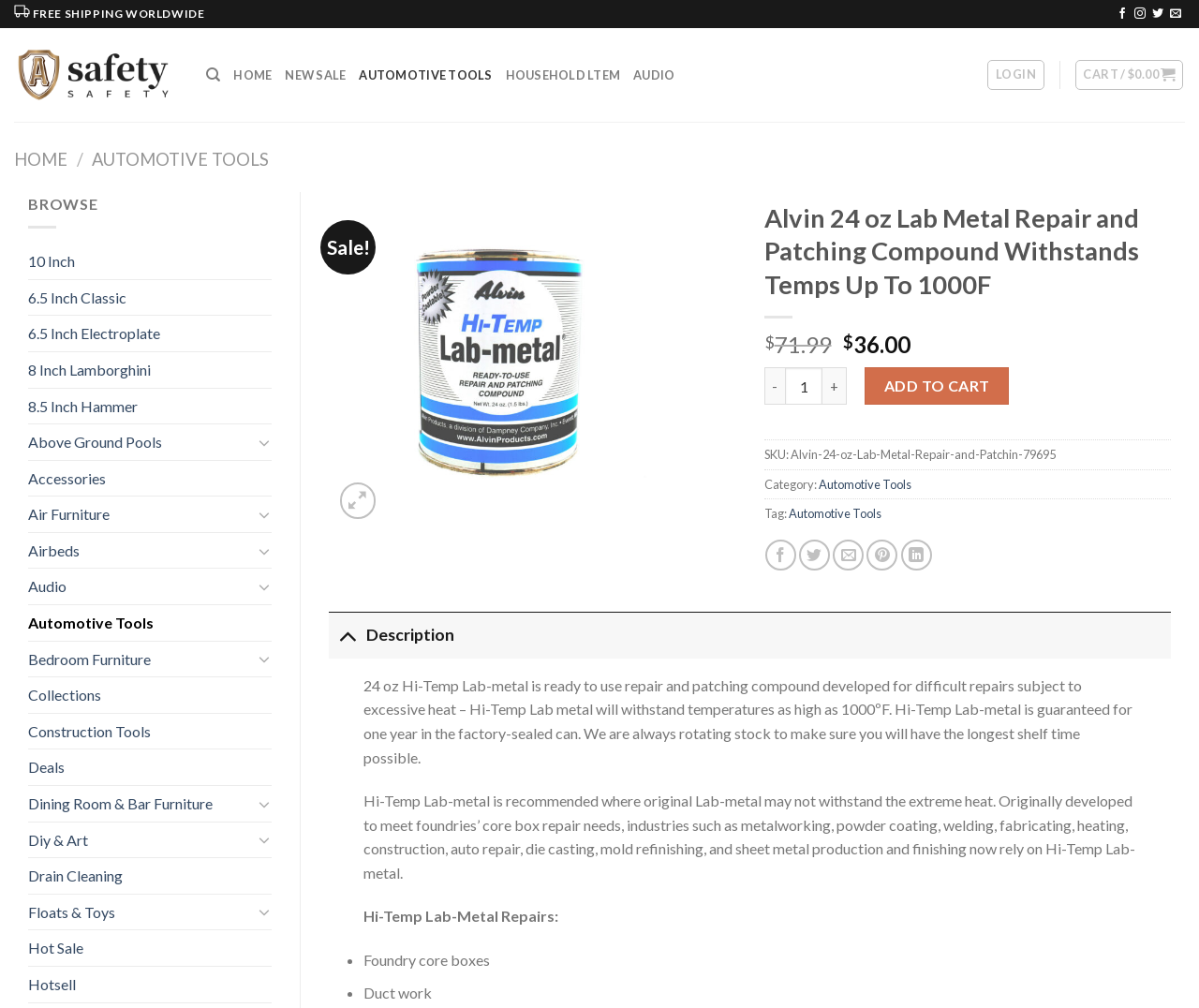Determine the bounding box coordinates of the clickable element necessary to fulfill the instruction: "Share on Facebook". Provide the coordinates as four float numbers within the 0 to 1 range, i.e., [left, top, right, bottom].

[0.638, 0.536, 0.664, 0.566]